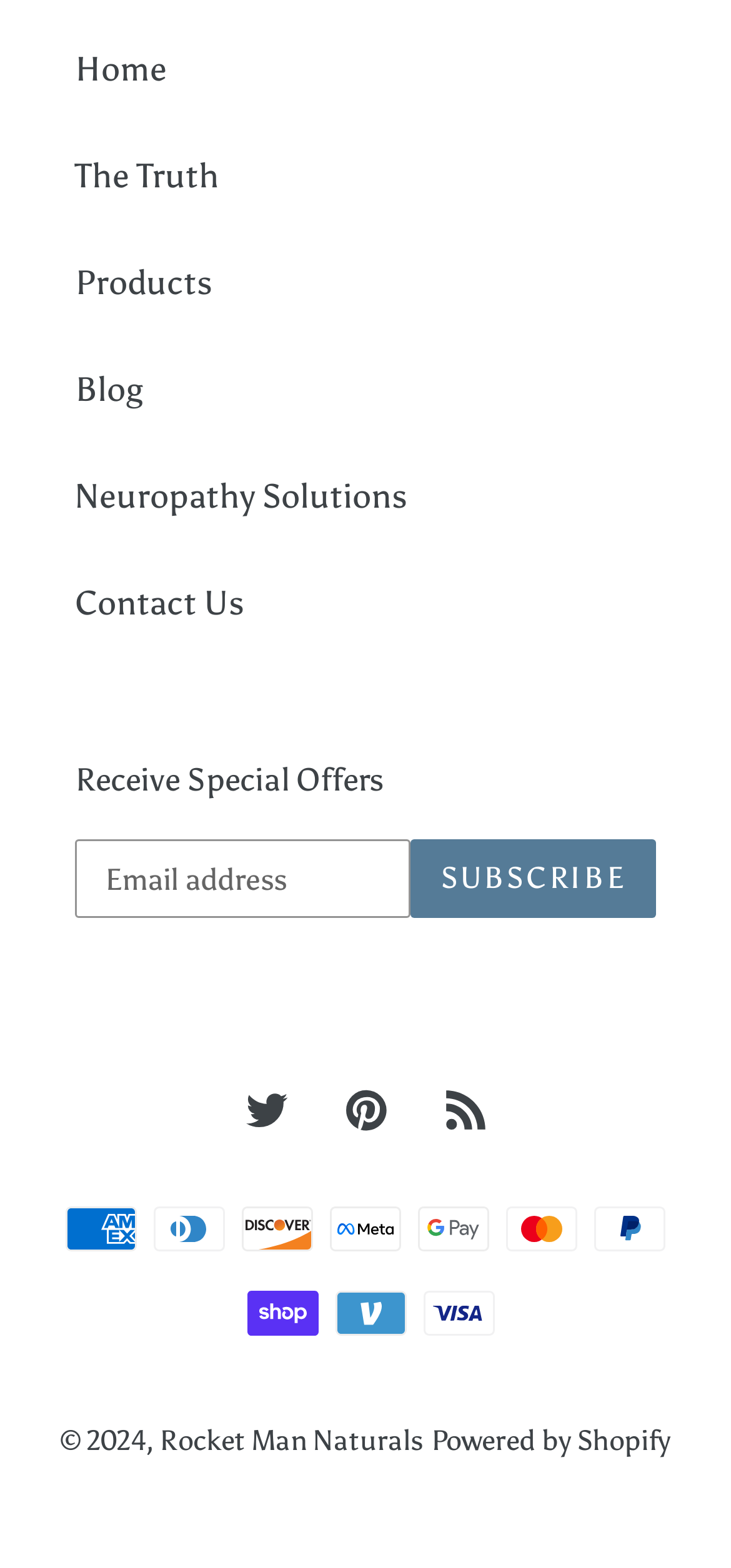What is the purpose of the textbox?
Please provide a full and detailed response to the question.

The textbox is labeled as 'Subscribe to our mailing list' and is accompanied by a 'SUBSCRIBE' button, indicating that its purpose is to allow users to subscribe to the website's mailing list.